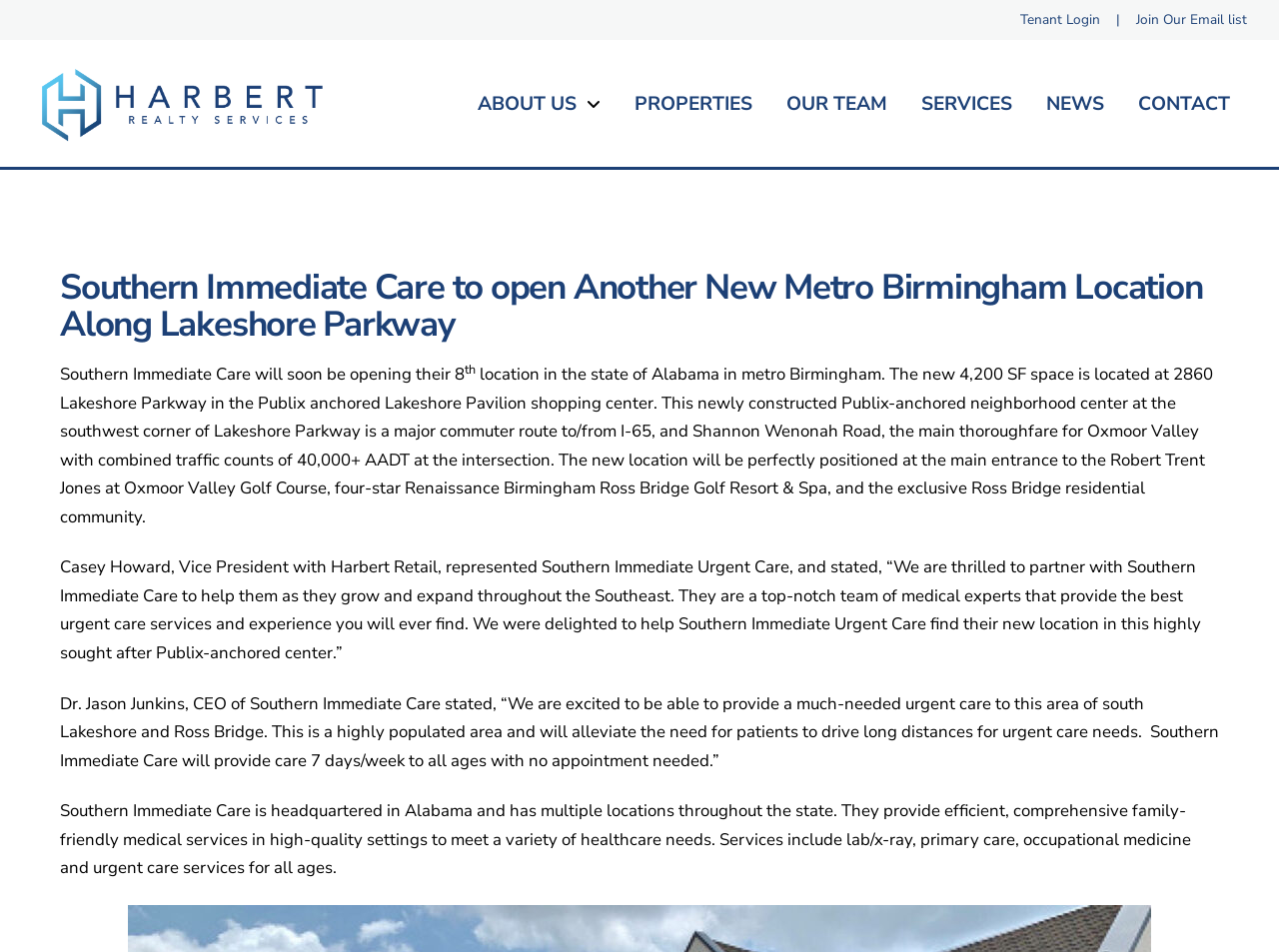What services does Southern Immediate Care provide?
Based on the screenshot, provide your answer in one word or phrase.

Urgent care, lab/x-ray, primary care, occupational medicine